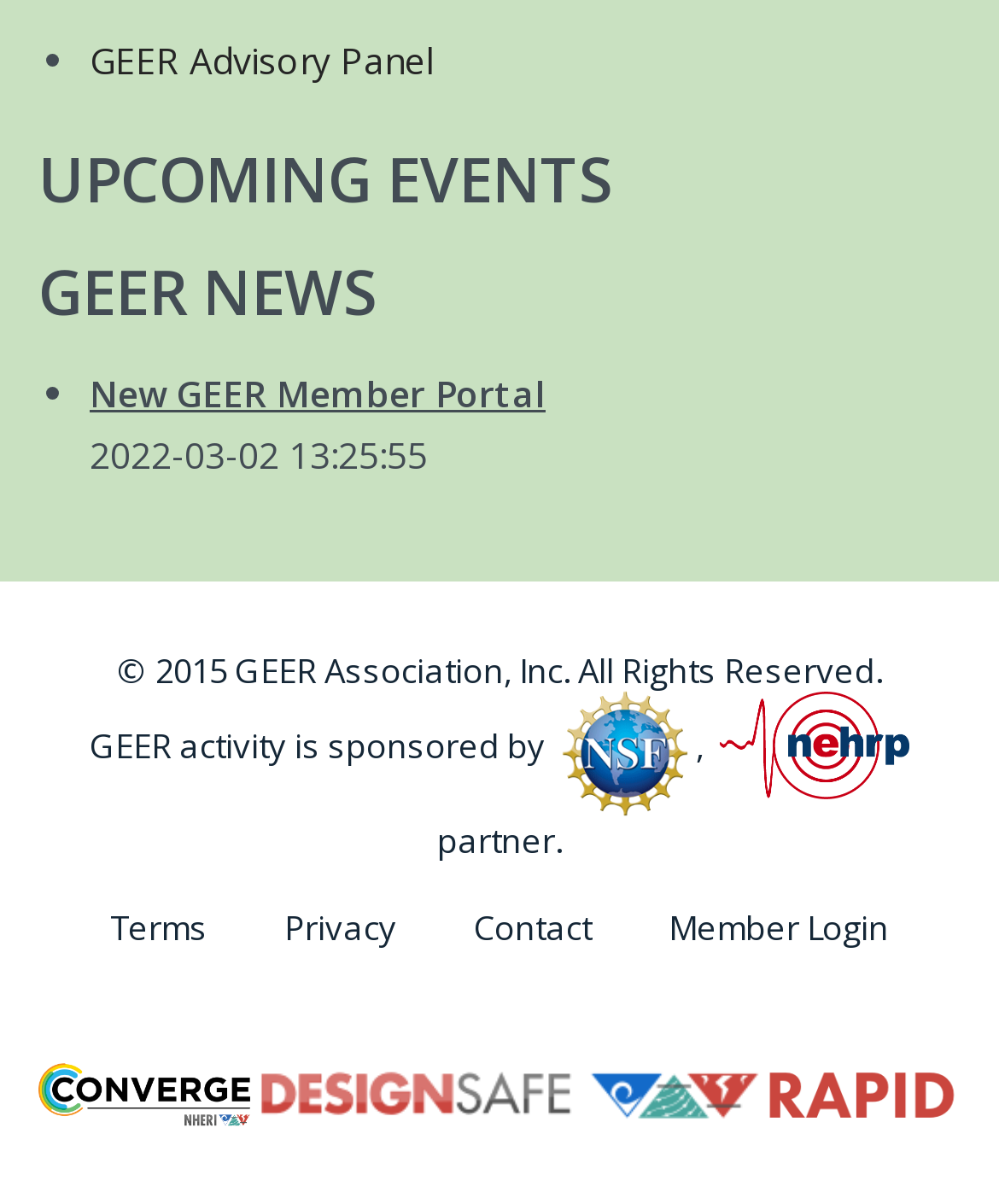Please find the bounding box coordinates for the clickable element needed to perform this instruction: "Go to Terms".

[0.11, 0.733, 0.208, 0.809]